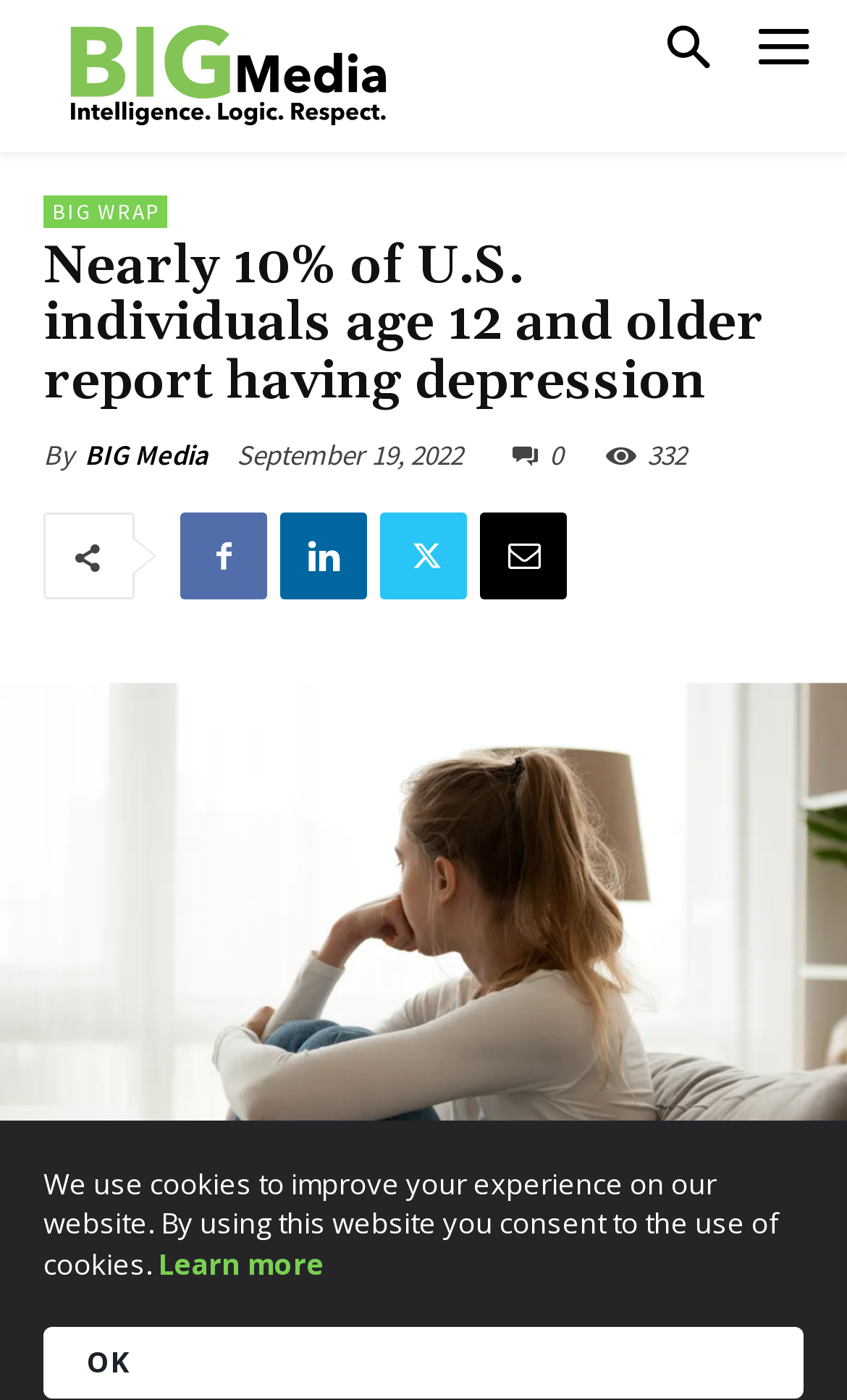Identify the main heading of the webpage and provide its text content.

Nearly 10% of U.S. individuals age 12 and older report having depression